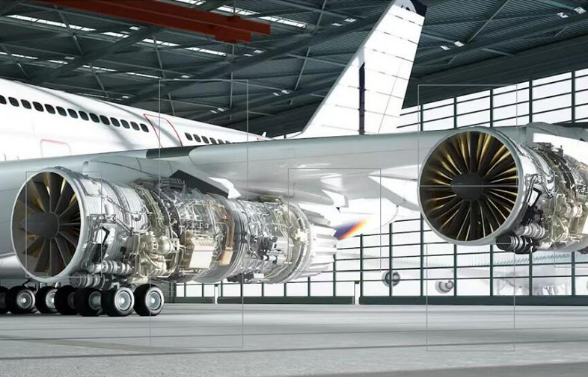Respond with a single word or phrase to the following question:
What is the significance of the turbine blades' metallic sheen?

Indicative of high-performance engineering